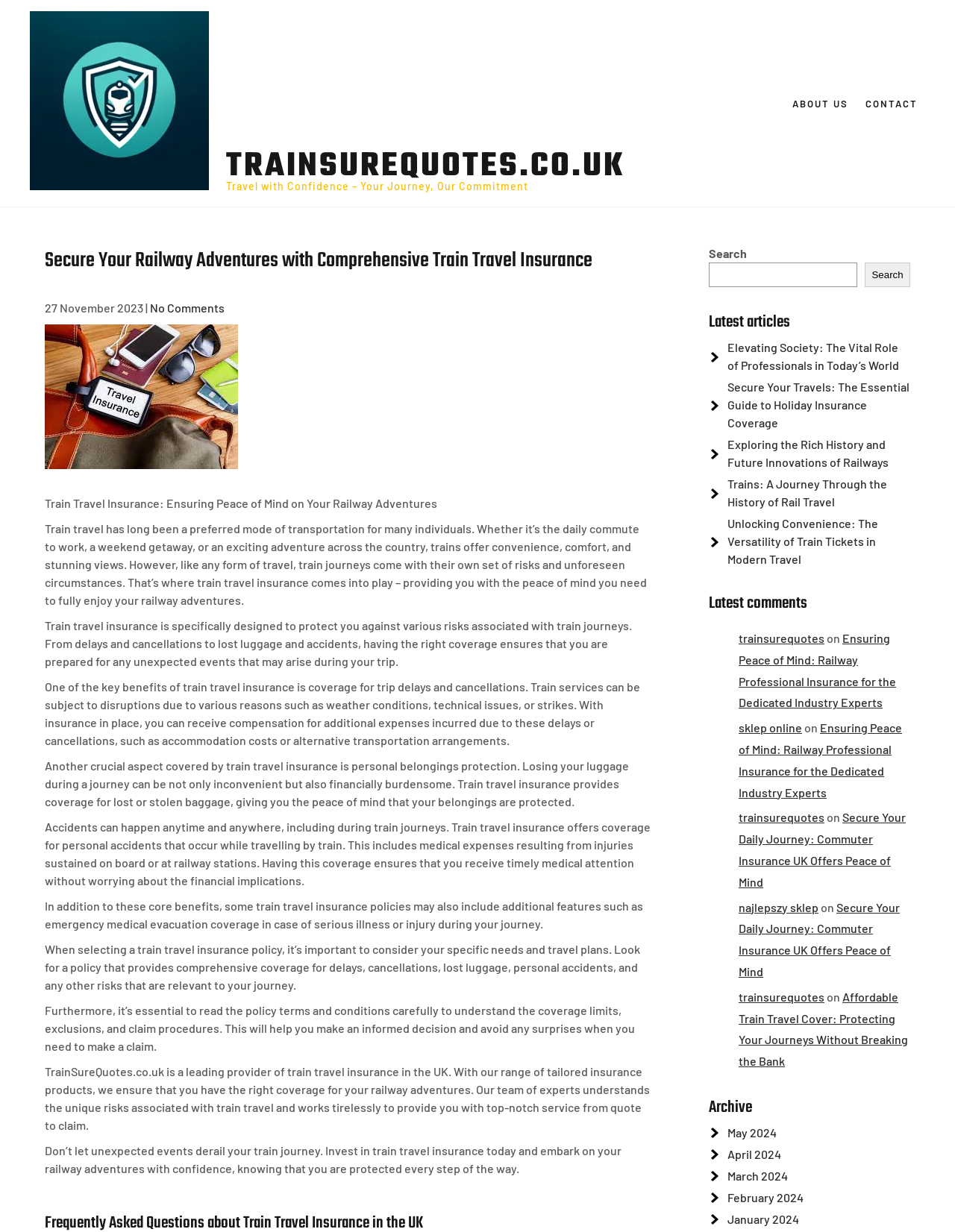What is the date of the article?
Give a one-word or short phrase answer based on the image.

27 November 2023